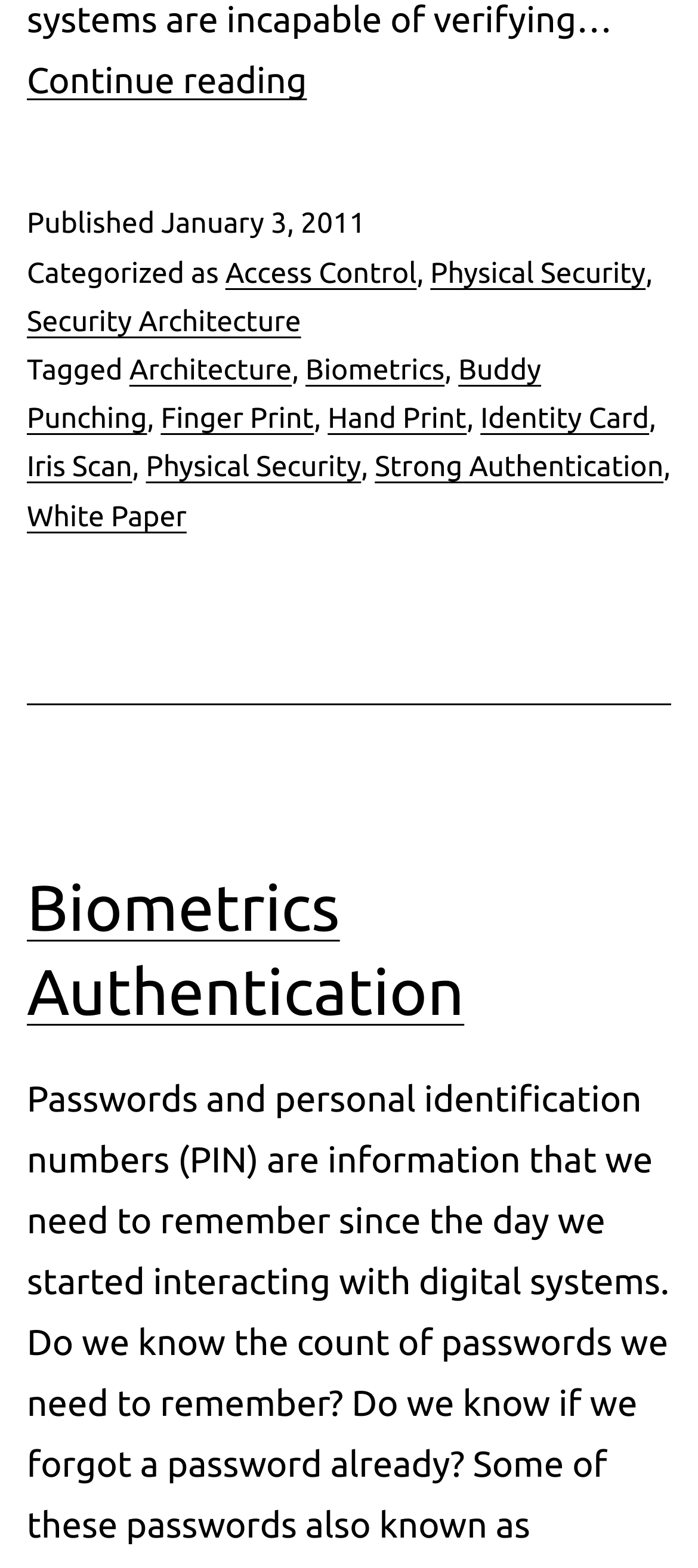What is the publication date of the article?
Give a comprehensive and detailed explanation for the question.

The publication date can be found in the footer section of the webpage, where it is mentioned as 'Published January 3, 2011'.